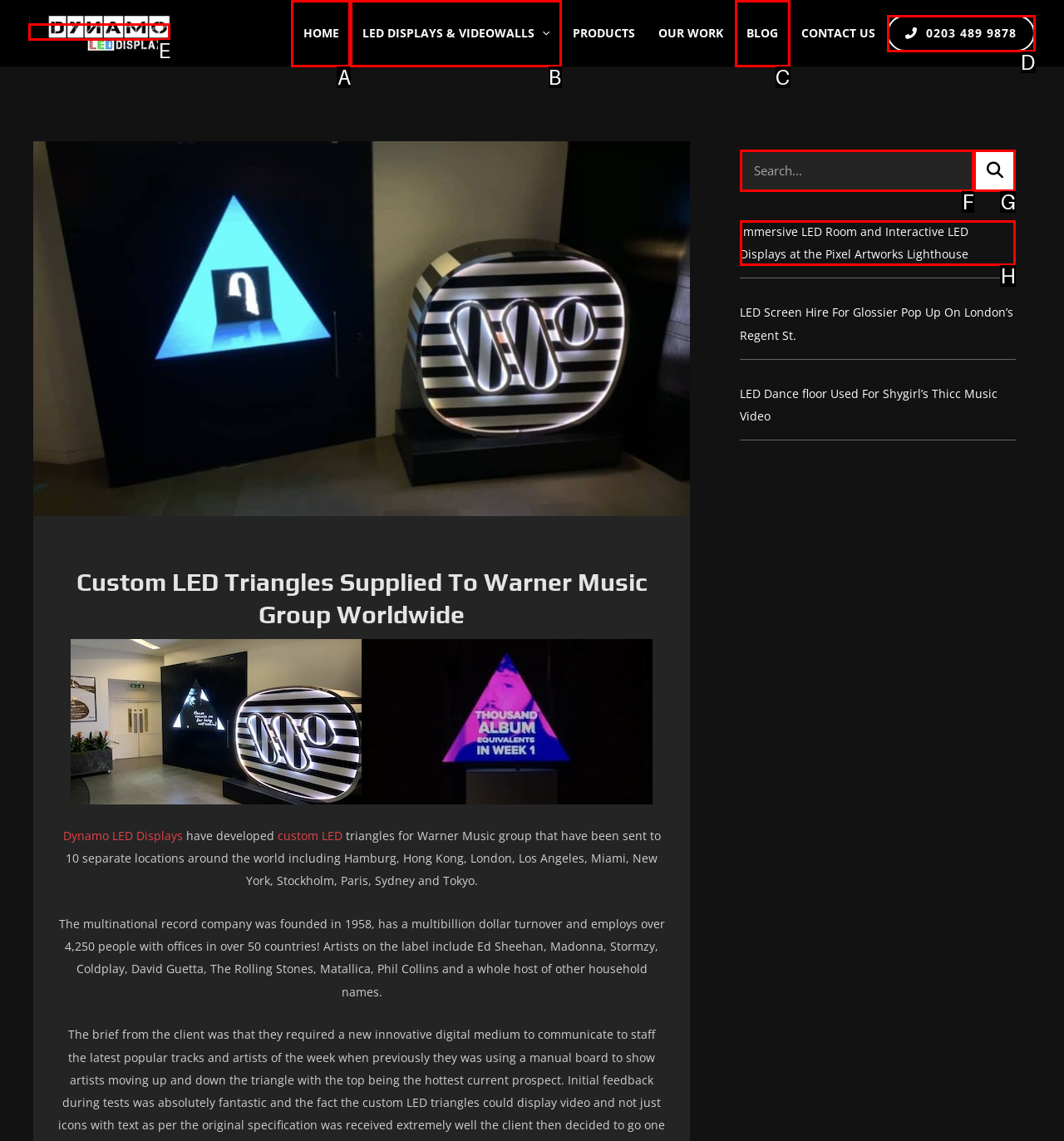Which choice should you pick to execute the task: Click the logo for Dynamo Led Displays
Respond with the letter associated with the correct option only.

E